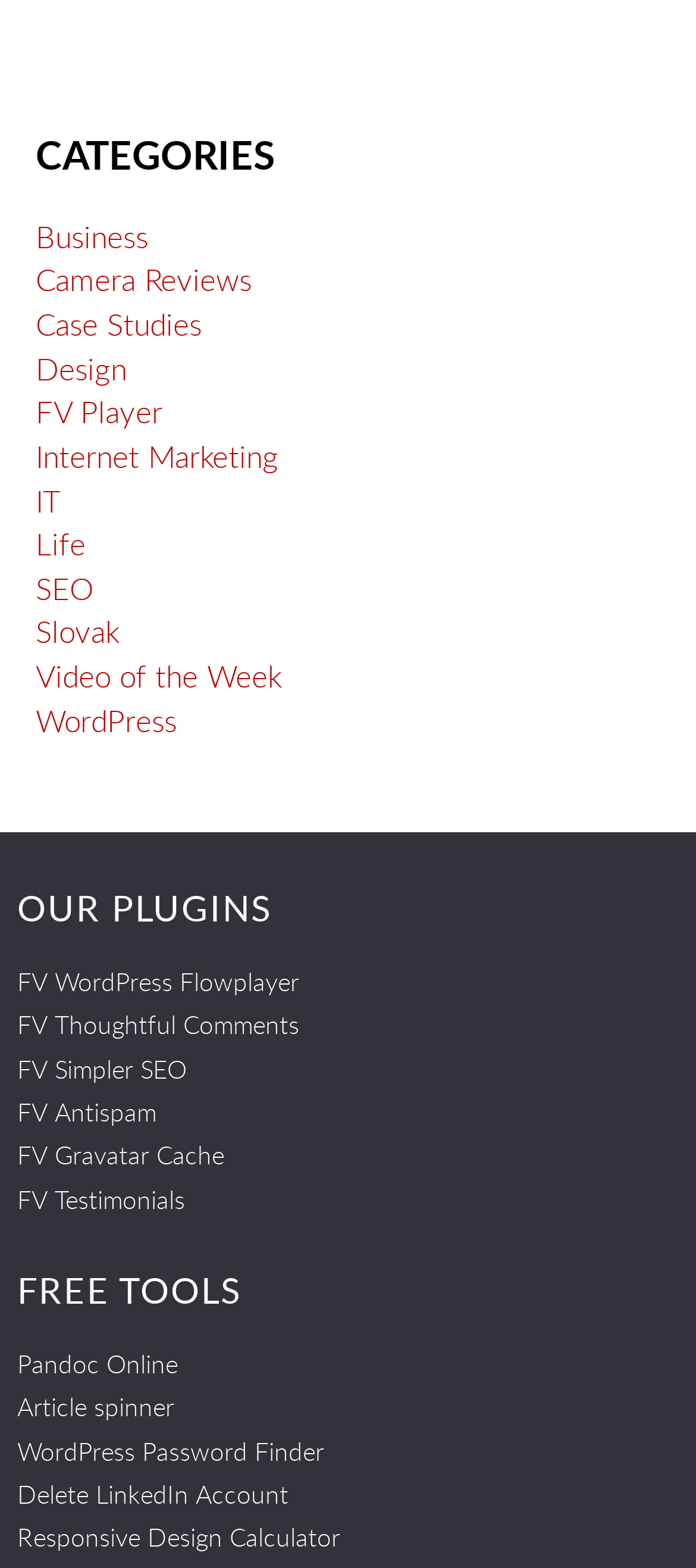What categories are listed in the Primary Sidebar?
Look at the image and respond with a single word or a short phrase.

Business, Camera Reviews, etc.